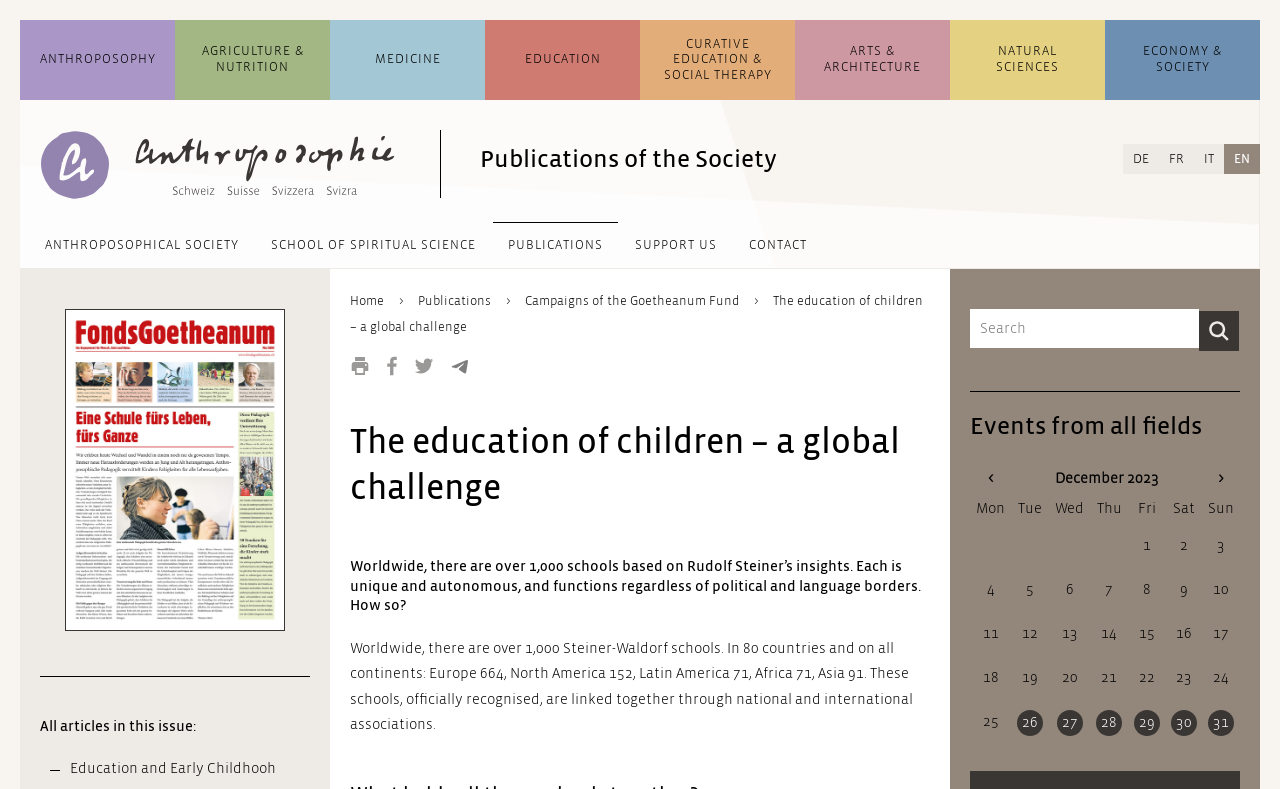Locate the bounding box coordinates of the clickable part needed for the task: "Go to the 'EDUCATION' page".

[0.379, 0.048, 0.5, 0.104]